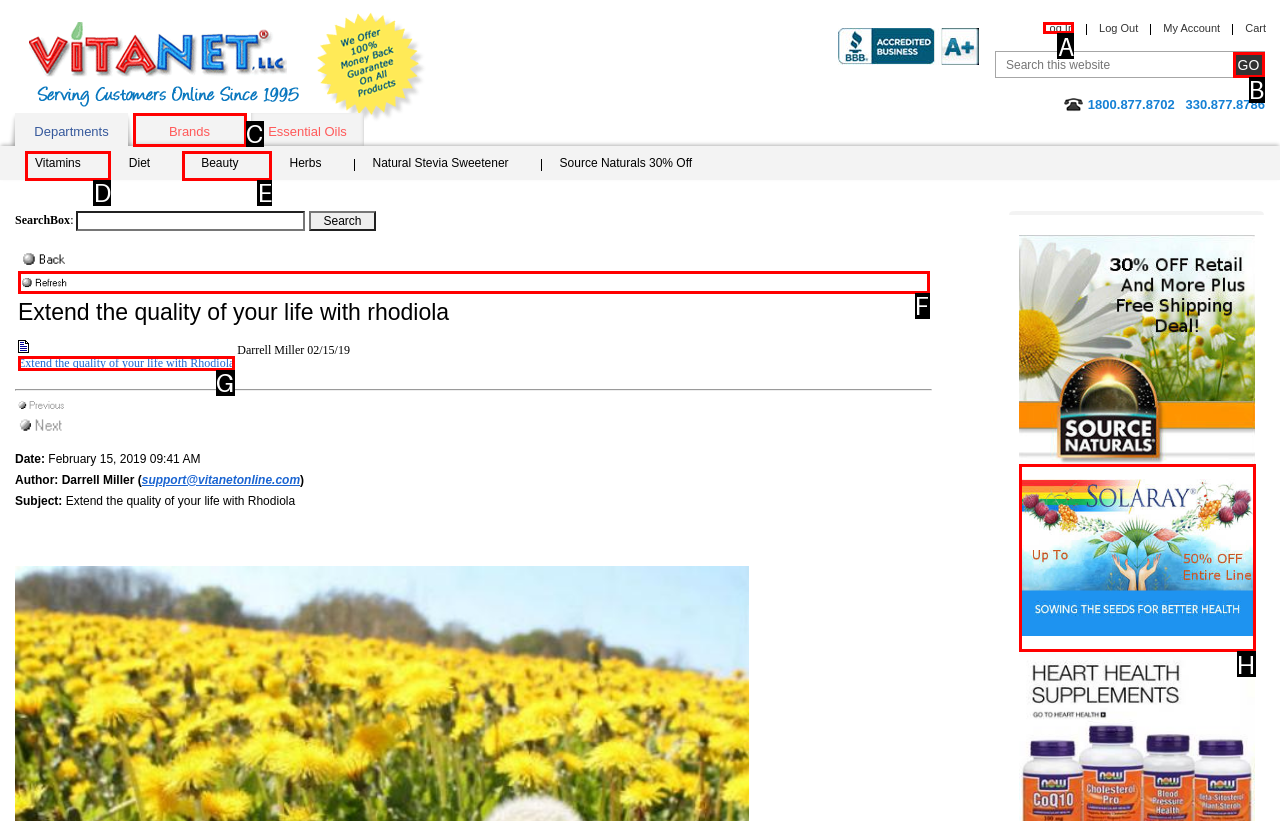Select the UI element that should be clicked to execute the following task: Log in to your account
Provide the letter of the correct choice from the given options.

A